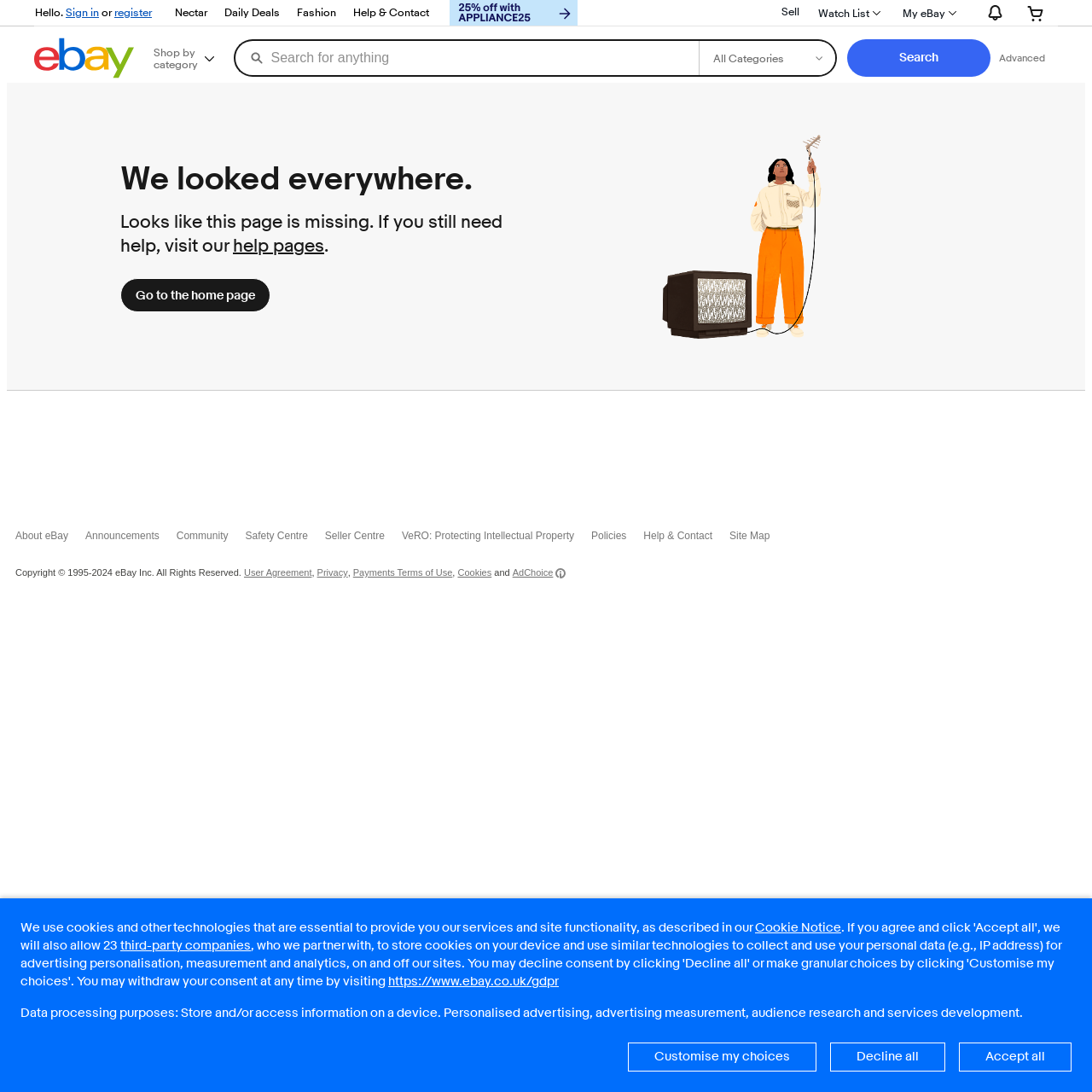Use a single word or phrase to answer the question:
How many links are available in the top navigation bar?

9